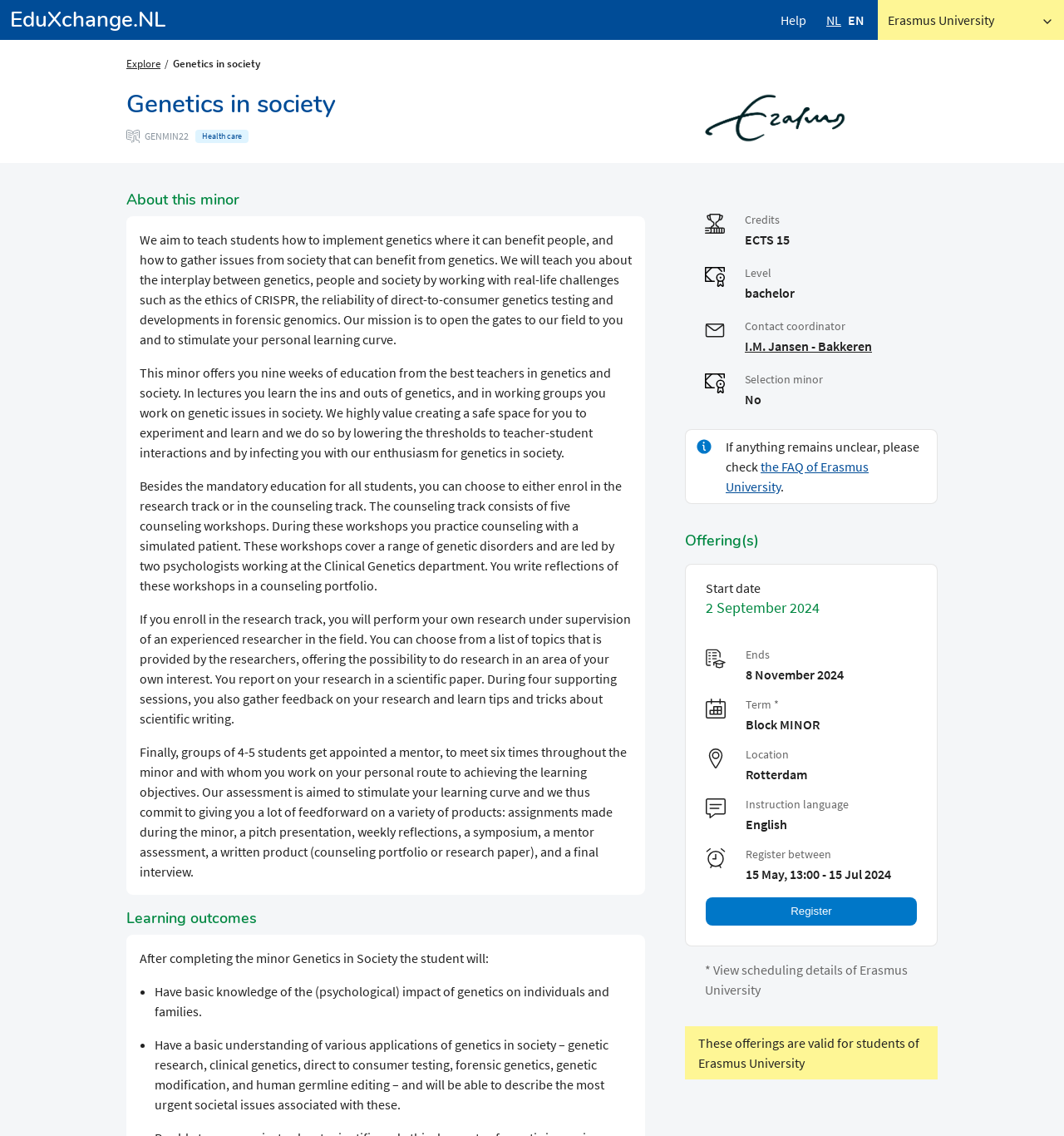What is the start date of the minor?
Respond to the question with a single word or phrase according to the image.

2 September 2024